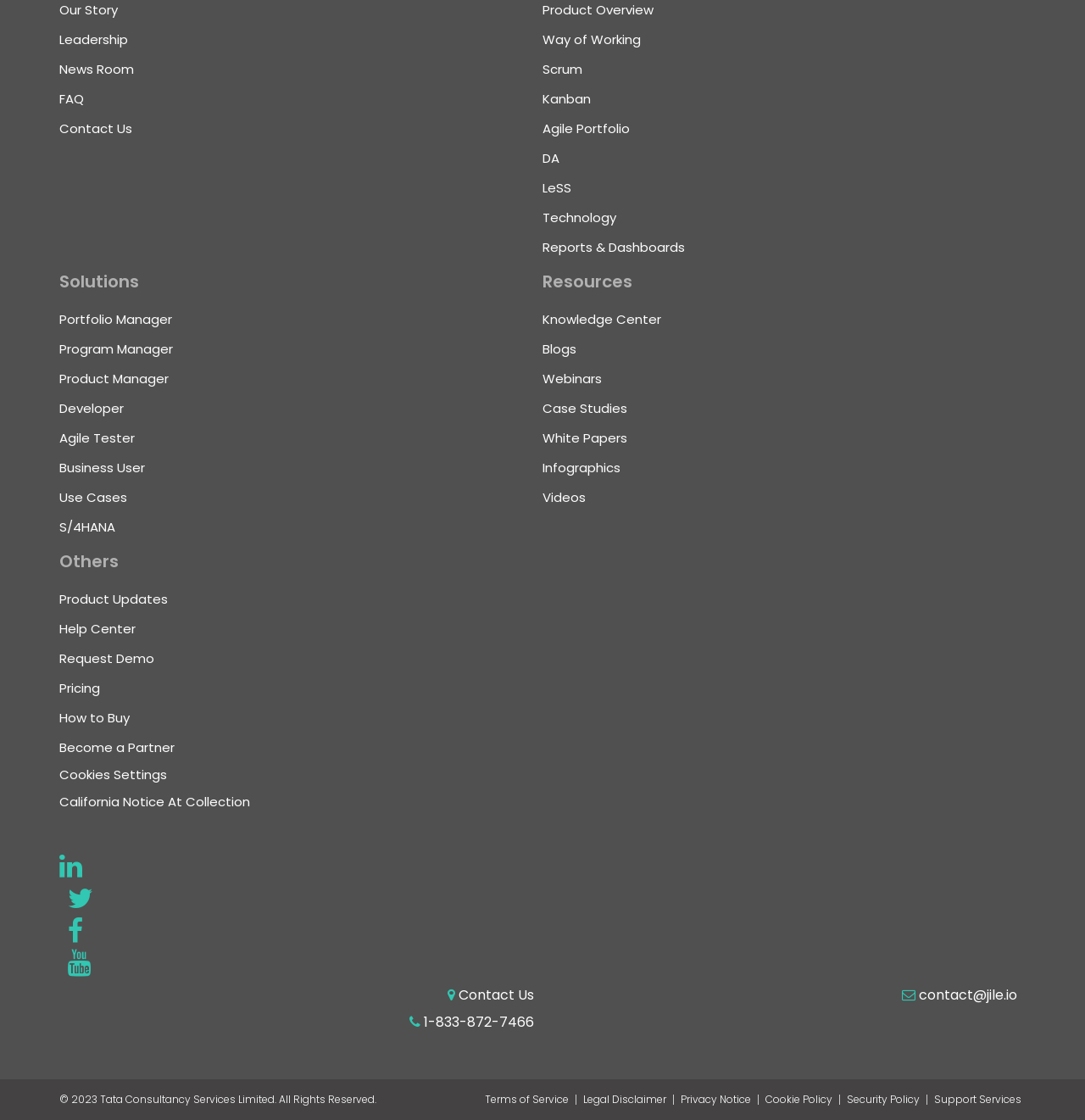What year is mentioned in the copyright notice? Look at the image and give a one-word or short phrase answer.

2023